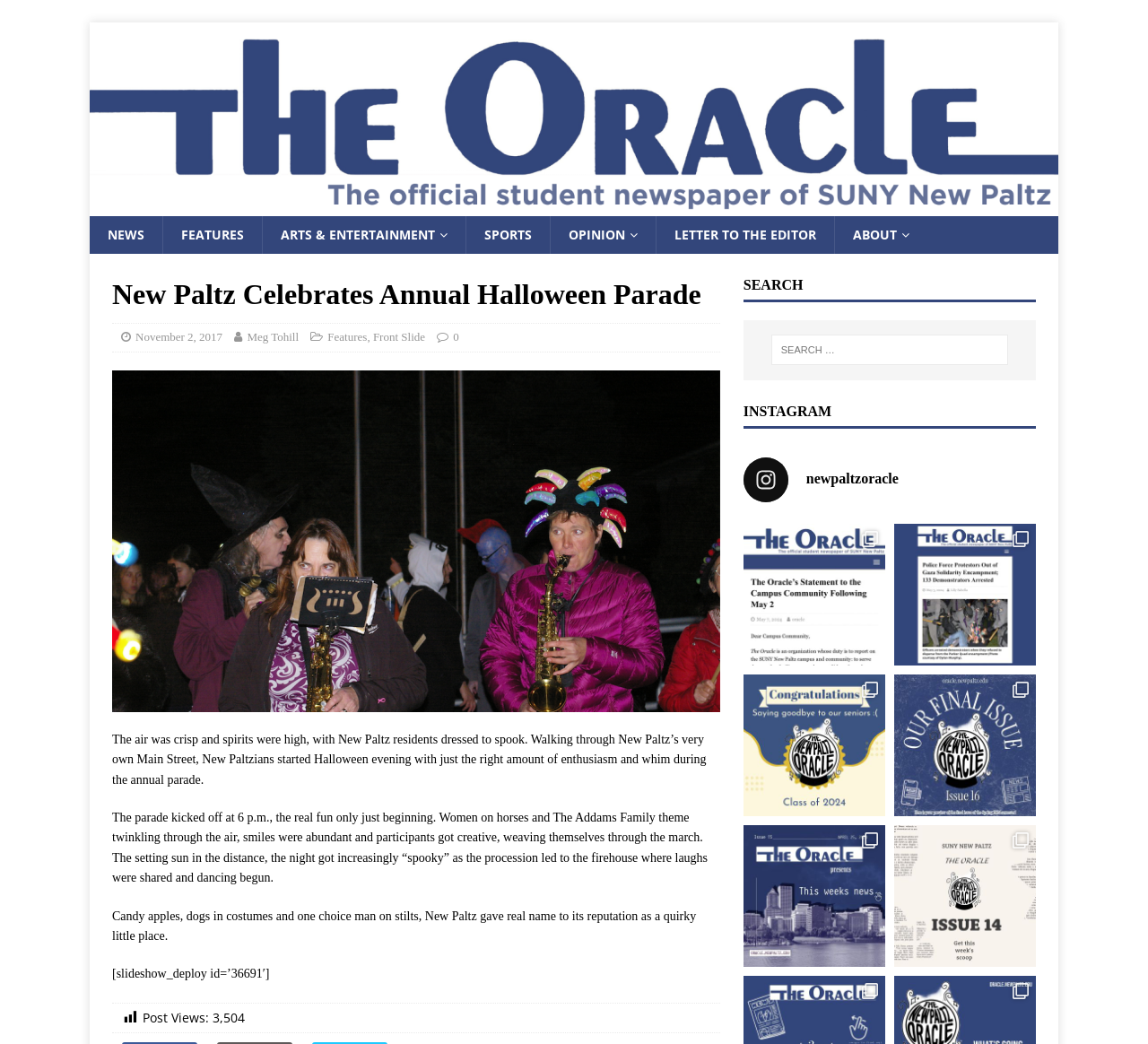Please locate the UI element described by "November 2, 2017" and provide its bounding box coordinates.

[0.118, 0.316, 0.194, 0.329]